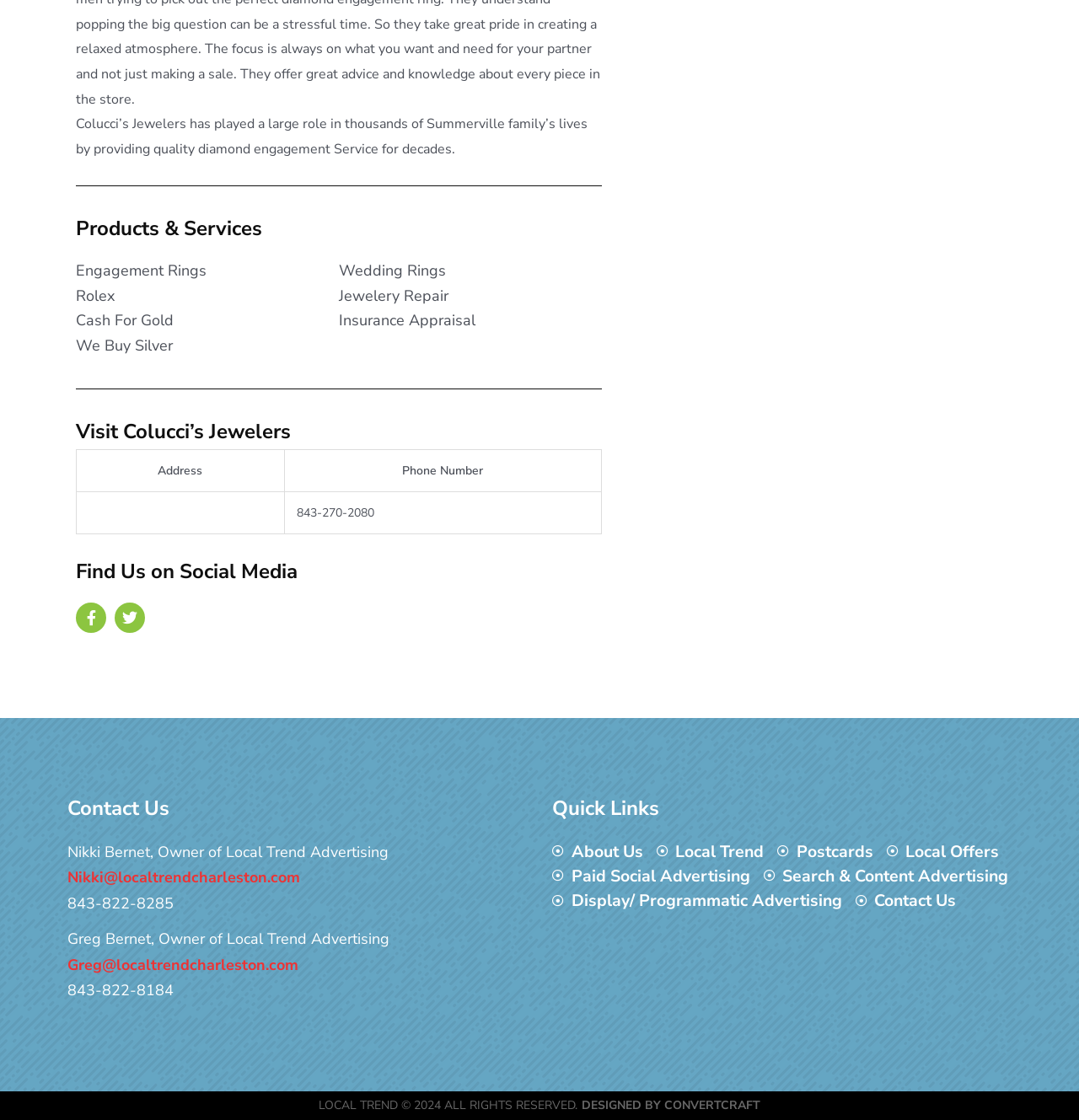What social media platforms can Colucci’s Jewelers be found on?
Based on the content of the image, thoroughly explain and answer the question.

The 'Find Us on Social Media' section contains links to multiple social media platforms, indicating that Colucci’s Jewelers can be found on multiple platforms.